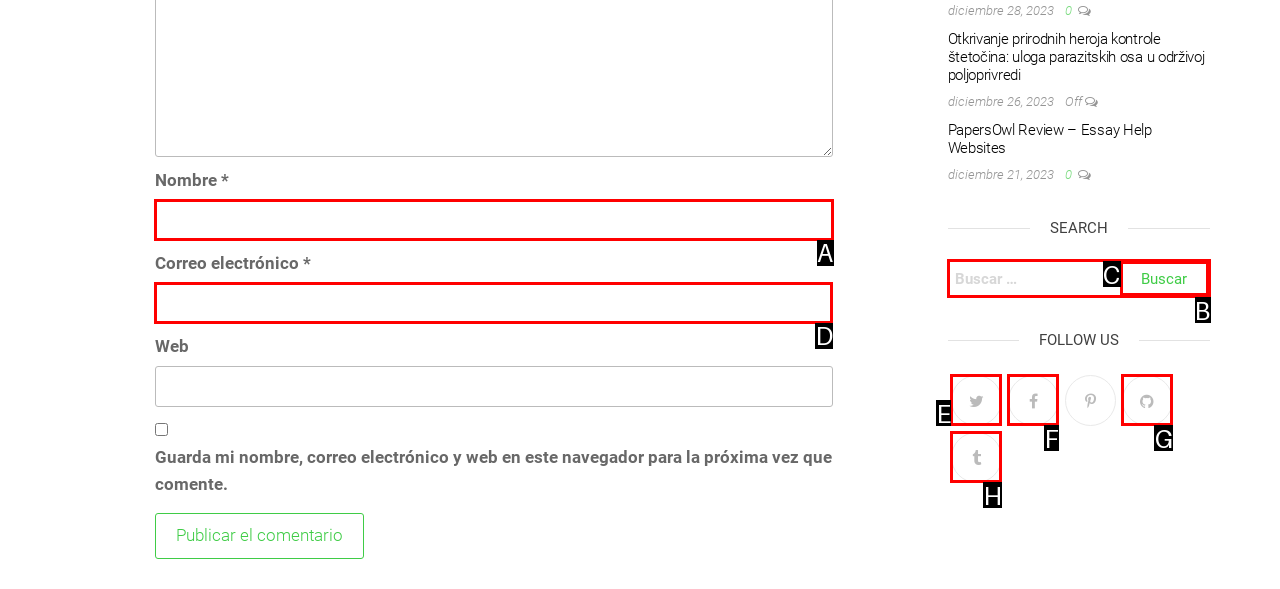Identify the correct HTML element to click for the task: Enter your name. Provide the letter of your choice.

A